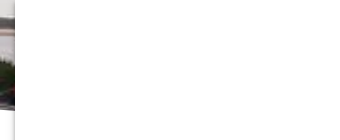Please give a concise answer to this question using a single word or phrase: 
What is the overall atmosphere of the scene?

Serene